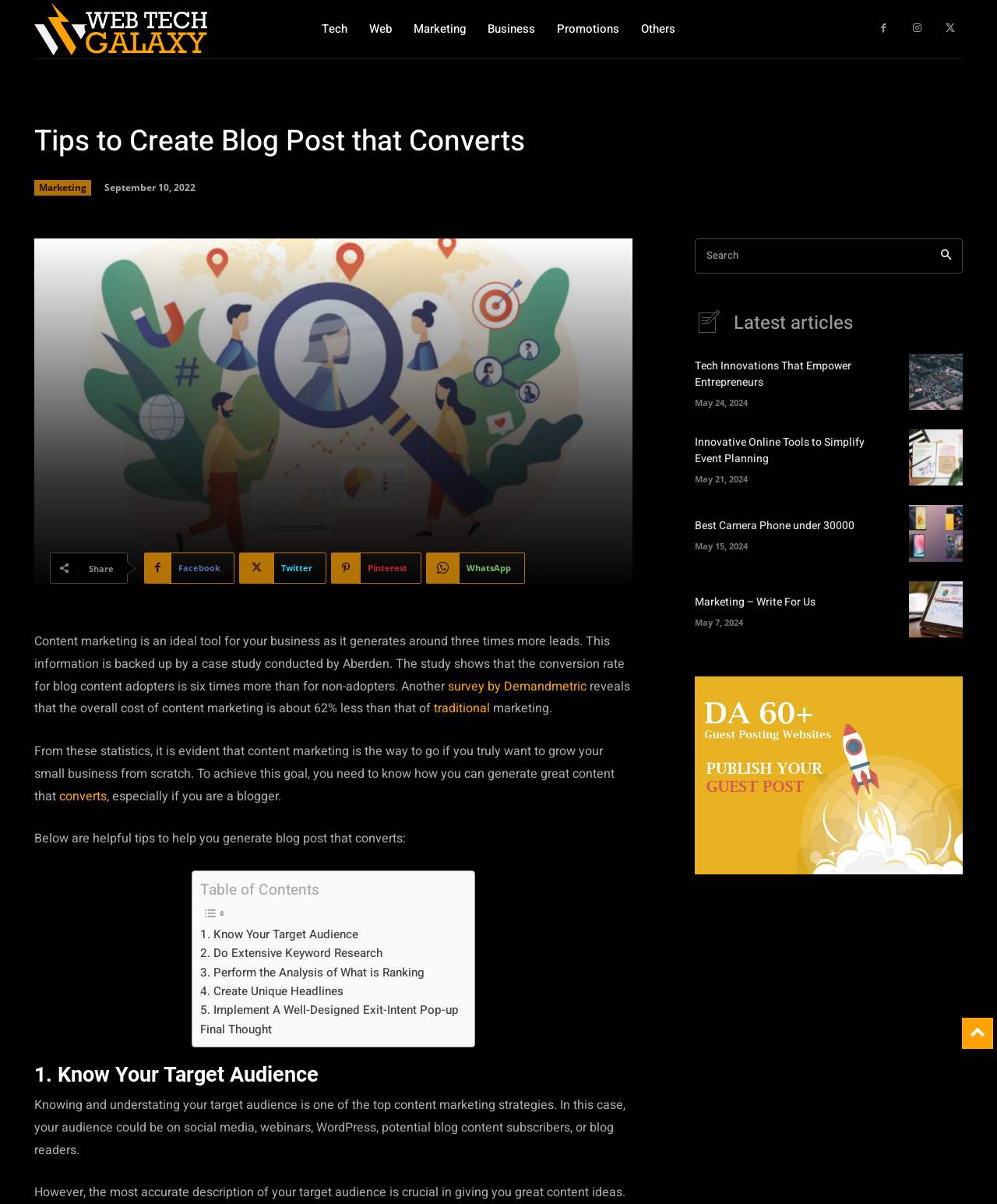What is the title of the first article in the 'Latest articles' section?
Using the image as a reference, answer the question in detail.

The 'Latest articles' section is located at the bottom of the webpage and contains a list of article titles with links. The first article title is 'Tech Innovations That Empower Entrepreneurs', which is a link to a separate webpage.